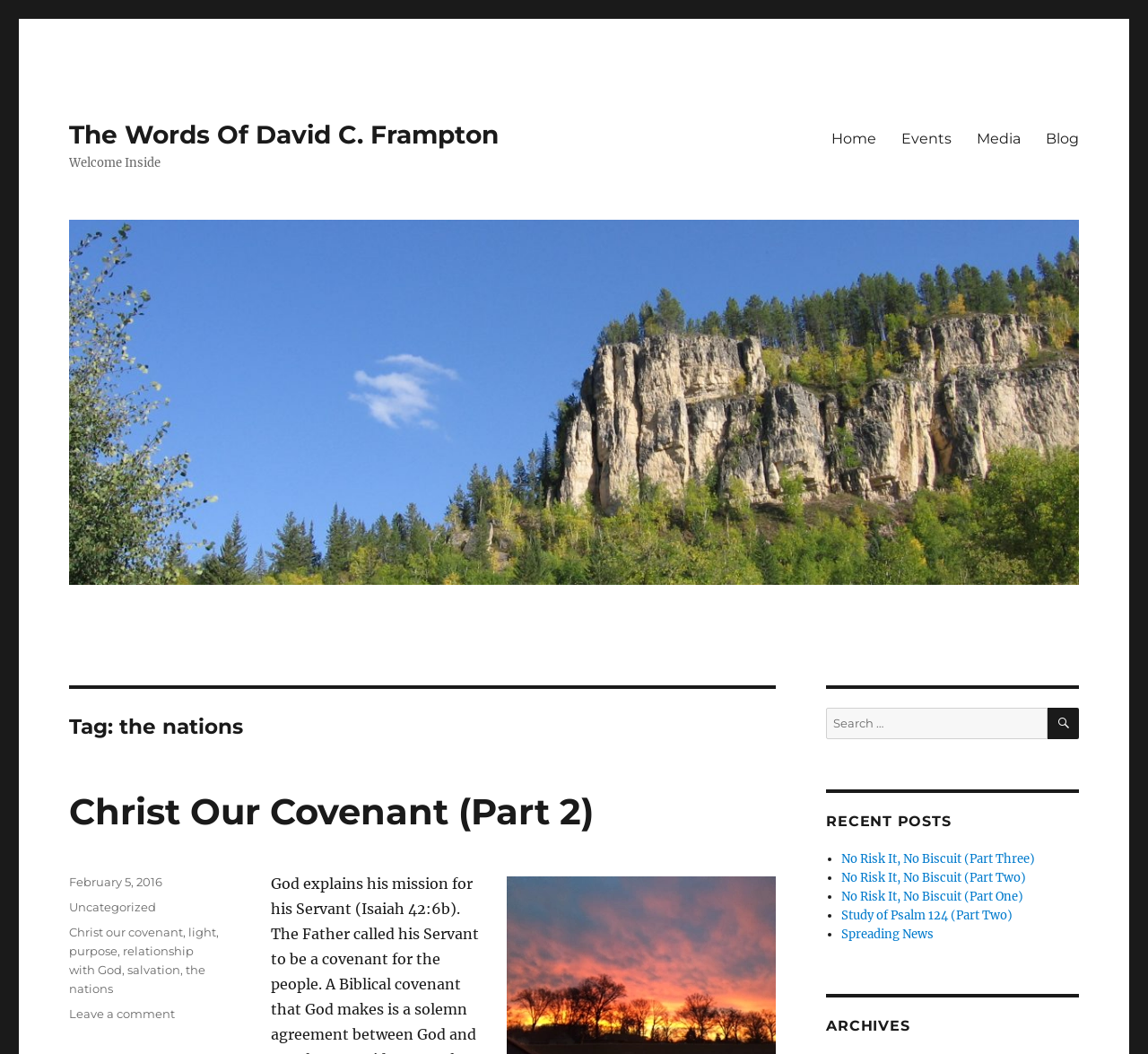Could you highlight the region that needs to be clicked to execute the instruction: "View the 'Events' page"?

[0.774, 0.113, 0.84, 0.149]